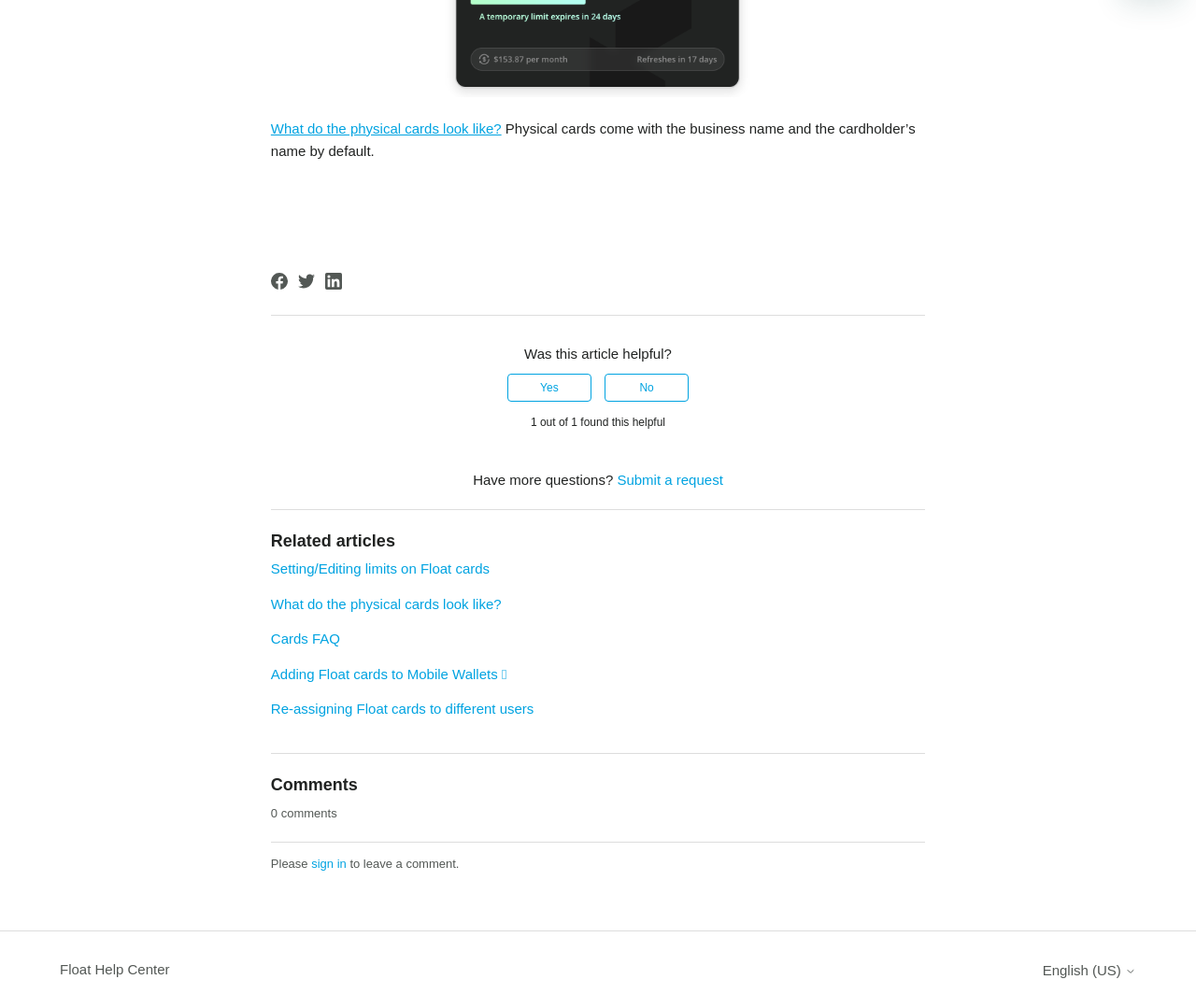For the given element description Submit a request, determine the bounding box coordinates of the UI element. The coordinates should follow the format (top-left x, top-left y, bottom-right x, bottom-right y) and be within the range of 0 to 1.

[0.516, 0.468, 0.605, 0.484]